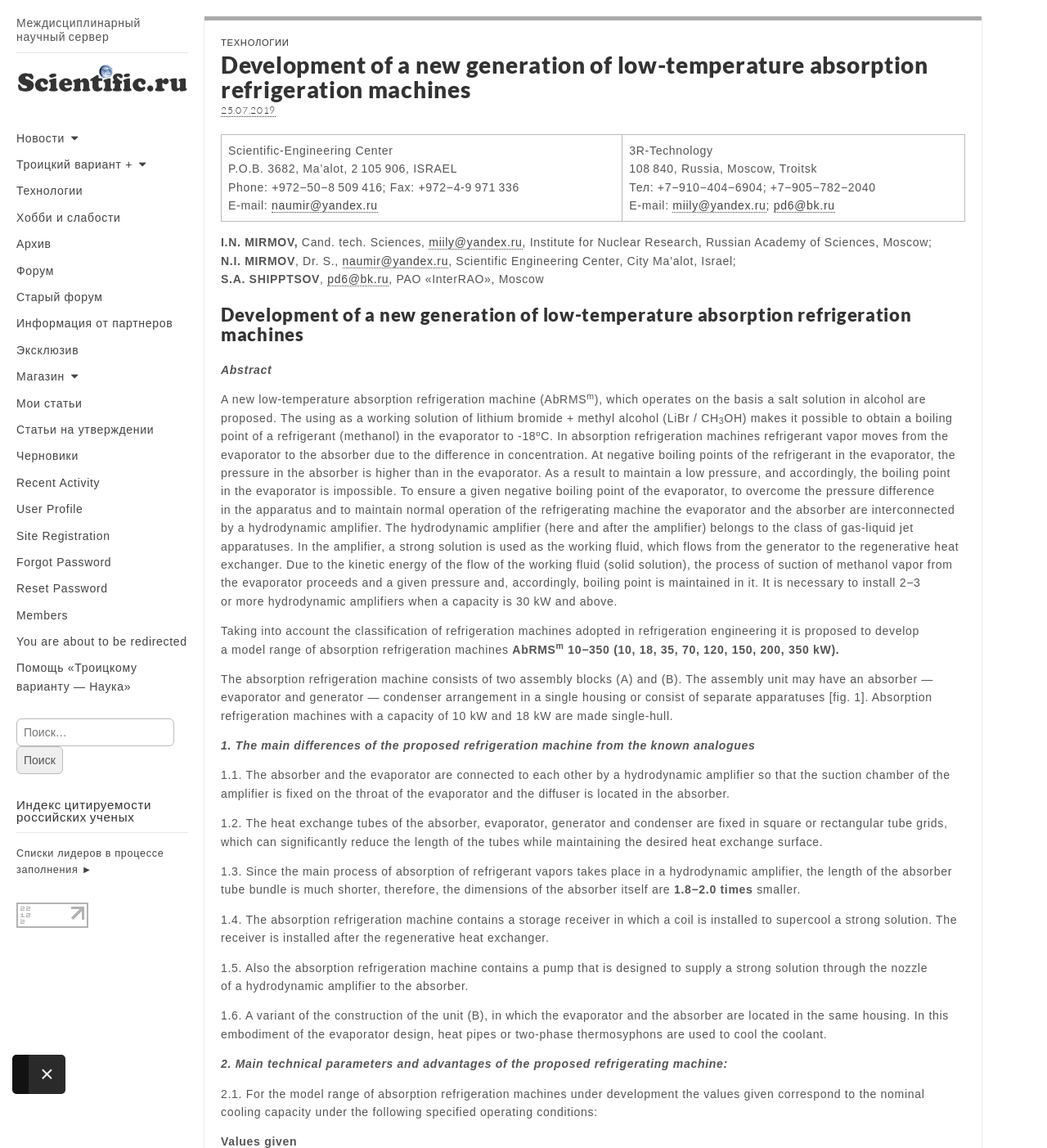Pinpoint the bounding box coordinates of the area that must be clicked to complete this instruction: "Explore Style".

None